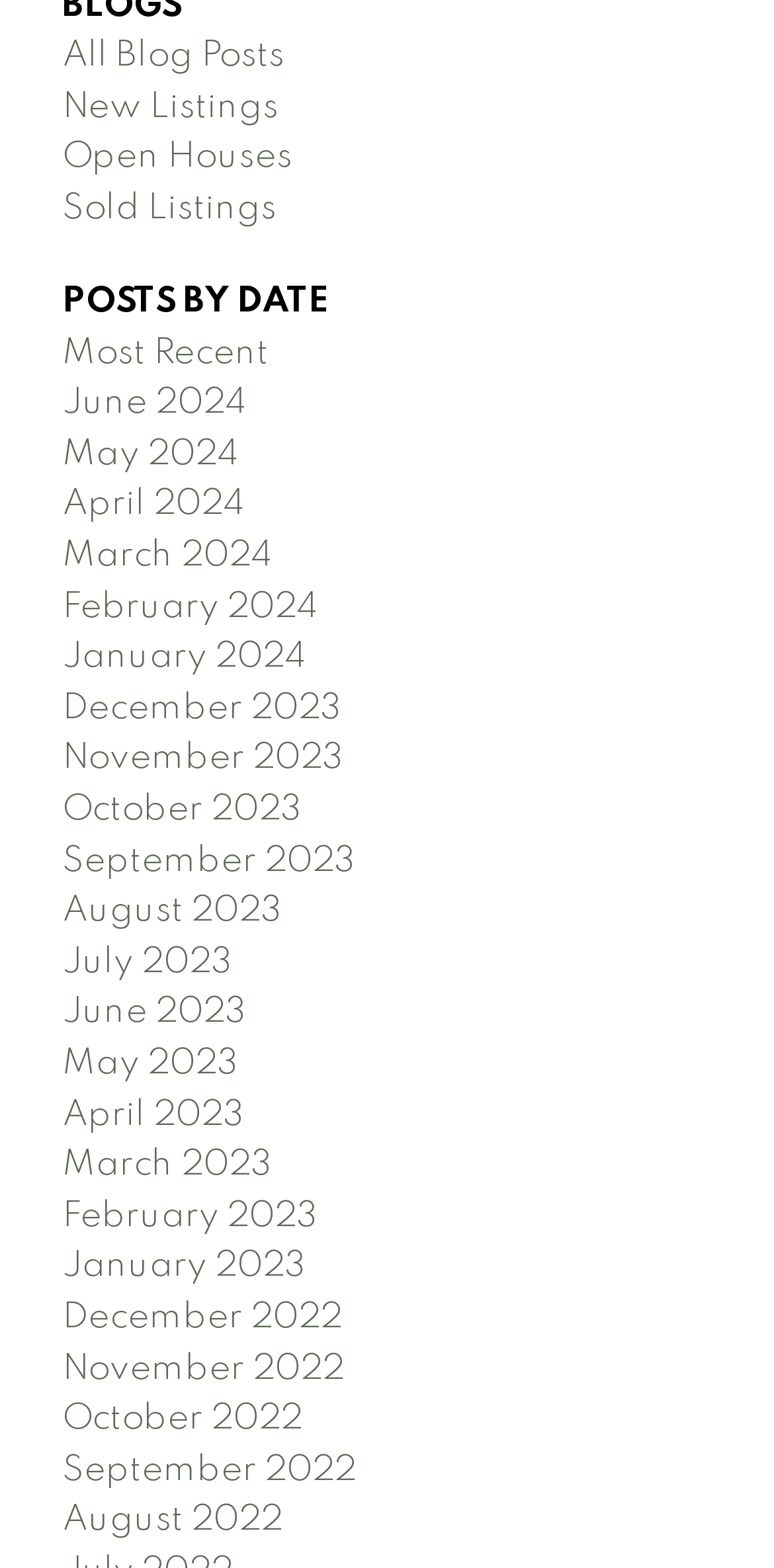Please locate the bounding box coordinates of the element that should be clicked to achieve the given instruction: "View most recent posts".

[0.08, 0.213, 0.347, 0.236]